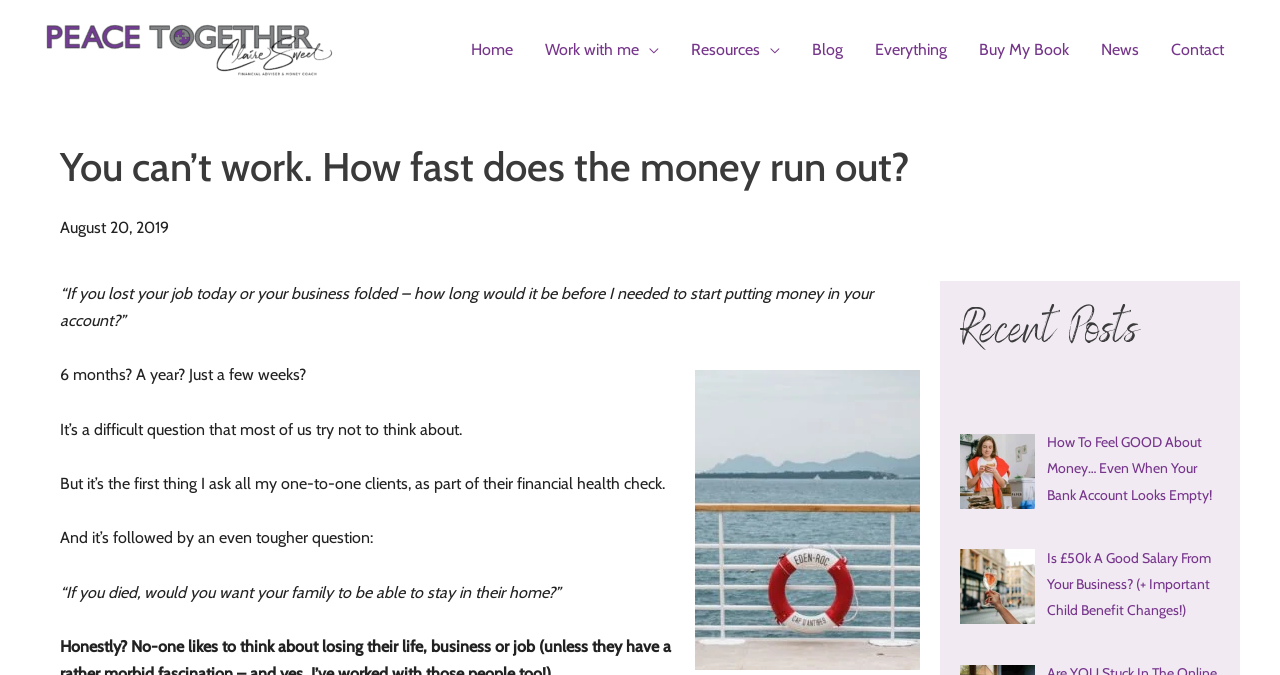Identify the bounding box coordinates of the area you need to click to perform the following instruction: "Click on the 'Blog' link".

[0.622, 0.021, 0.671, 0.125]